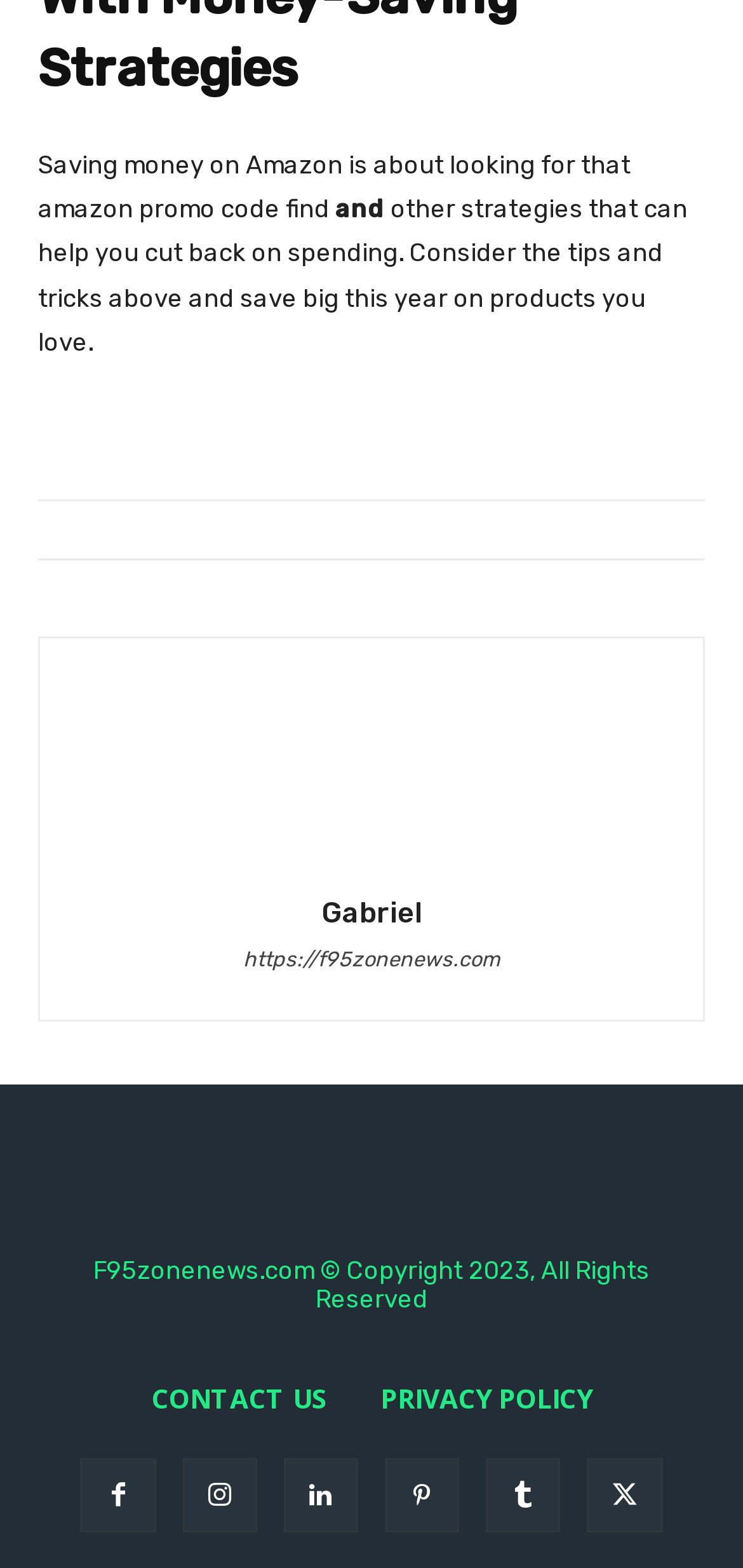What are the two links at the bottom of the page?
Please provide a detailed and thorough answer to the question.

The two links at the bottom of the page are 'CONTACT US' and 'PRIVACY POLICY', which are likely related to the website's contact information and privacy policy.